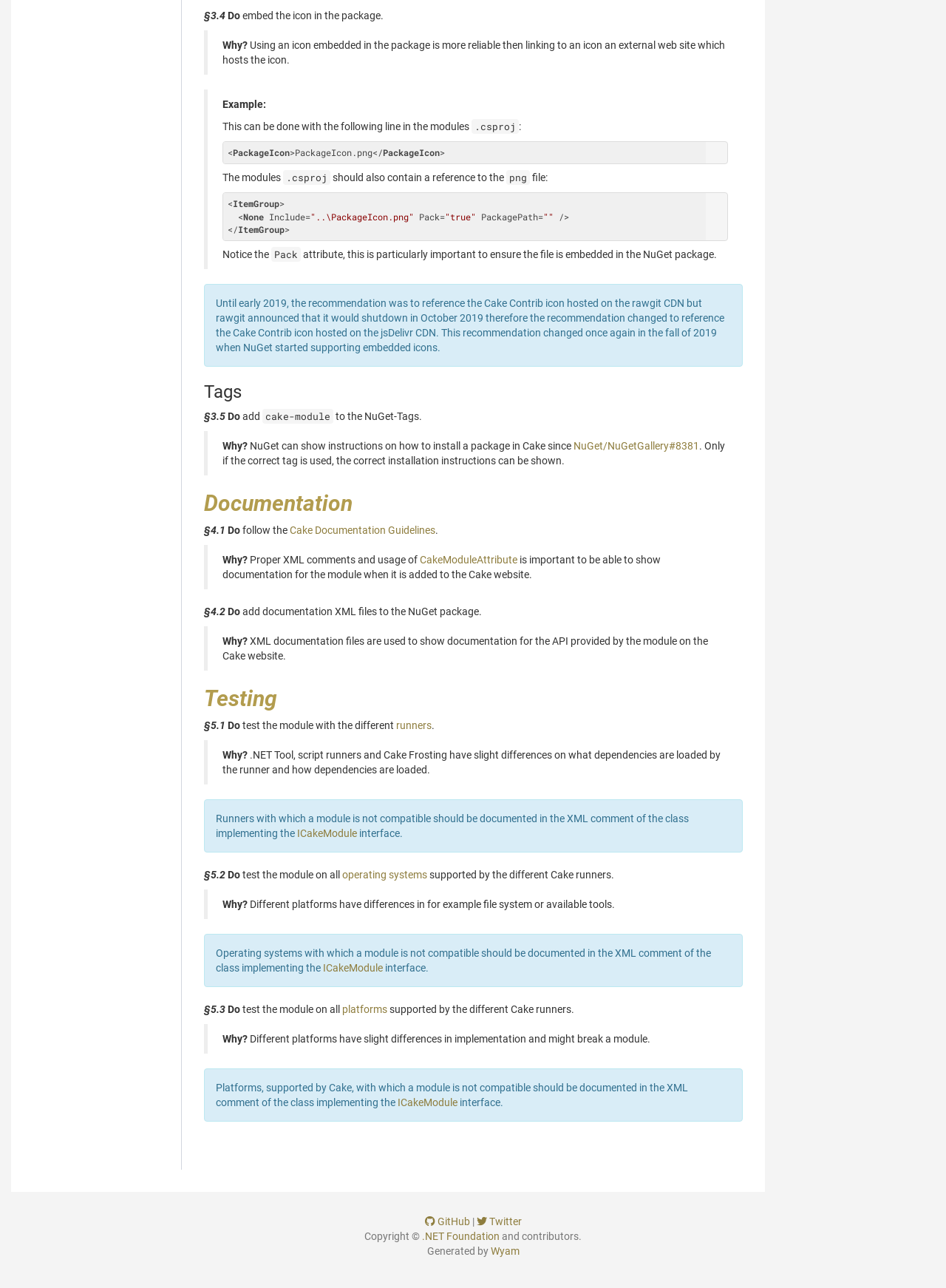Calculate the bounding box coordinates for the UI element based on the following description: "parent_node: Testing aria-label="Anchor"". Ensure the coordinates are four float numbers between 0 and 1, i.e., [left, top, right, bottom].

[0.293, 0.532, 0.317, 0.55]